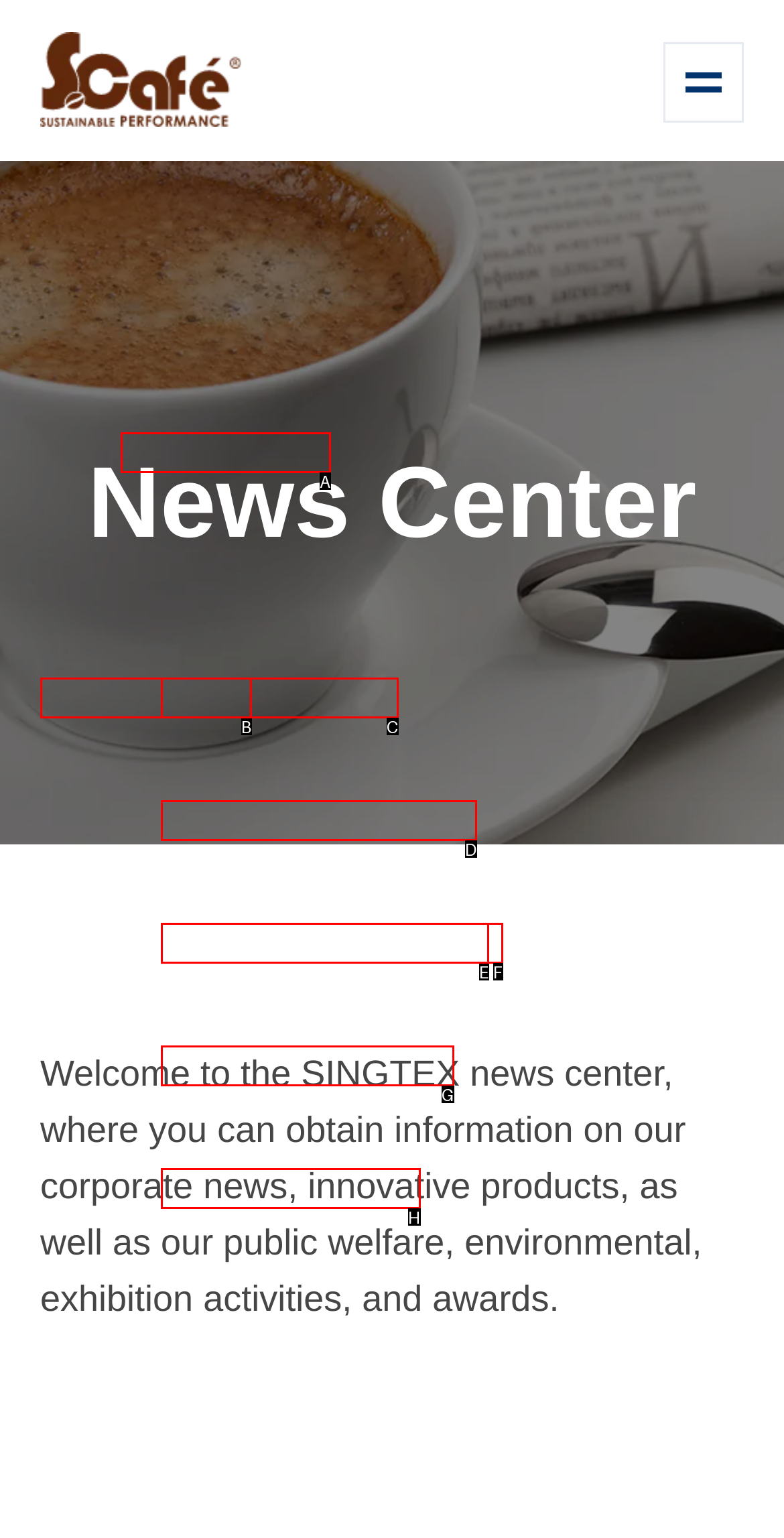Based on the description S.Café® Yarn, identify the most suitable HTML element from the options. Provide your answer as the corresponding letter.

A